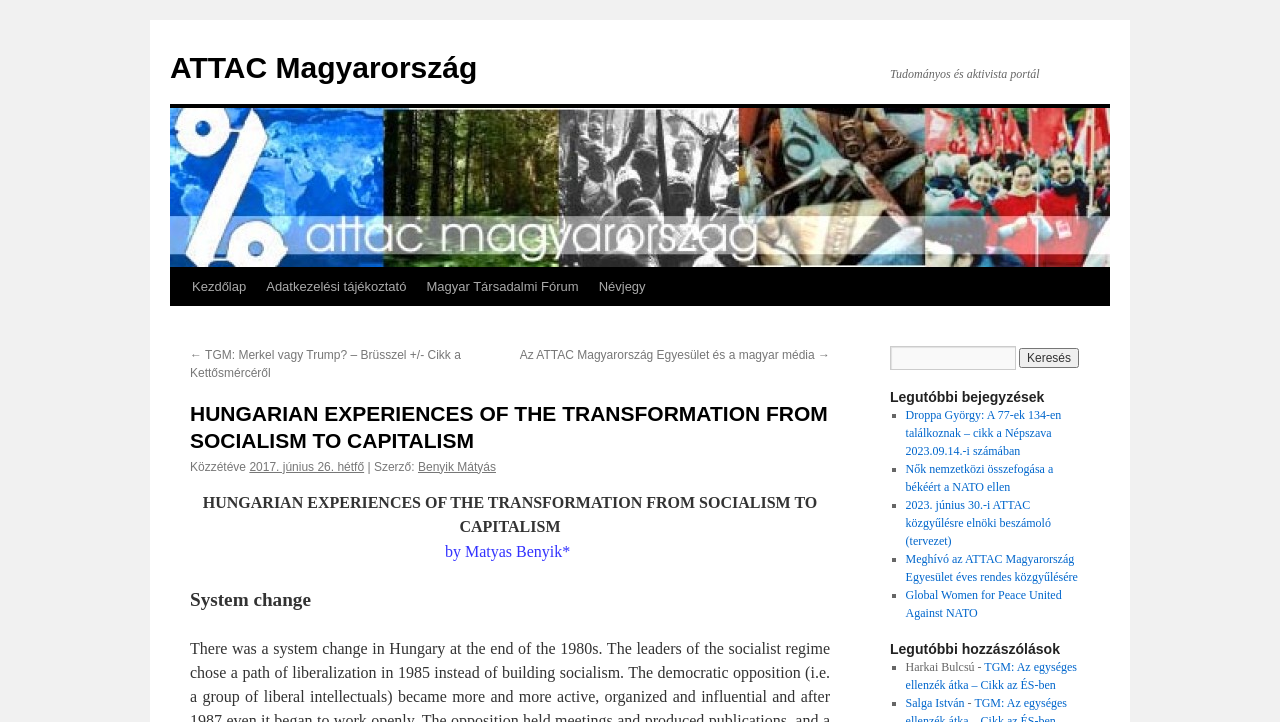Please identify the bounding box coordinates for the region that you need to click to follow this instruction: "Click the 'Business' link".

None